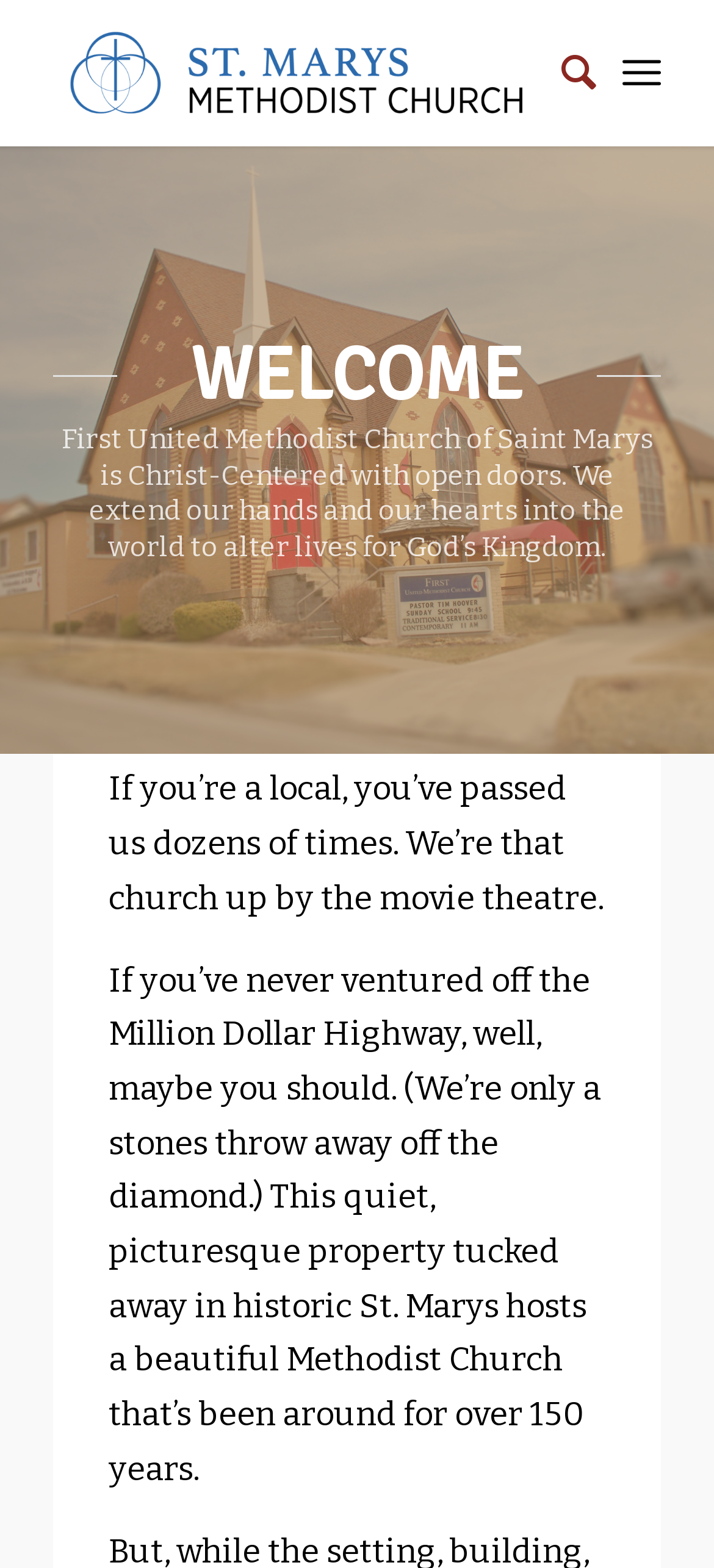What is the church's approach?
With the help of the image, please provide a detailed response to the question.

I found the answer by reading the static text that mentions 'First United Methodist Church of Saint Marys is Christ-Centered with open doors'.